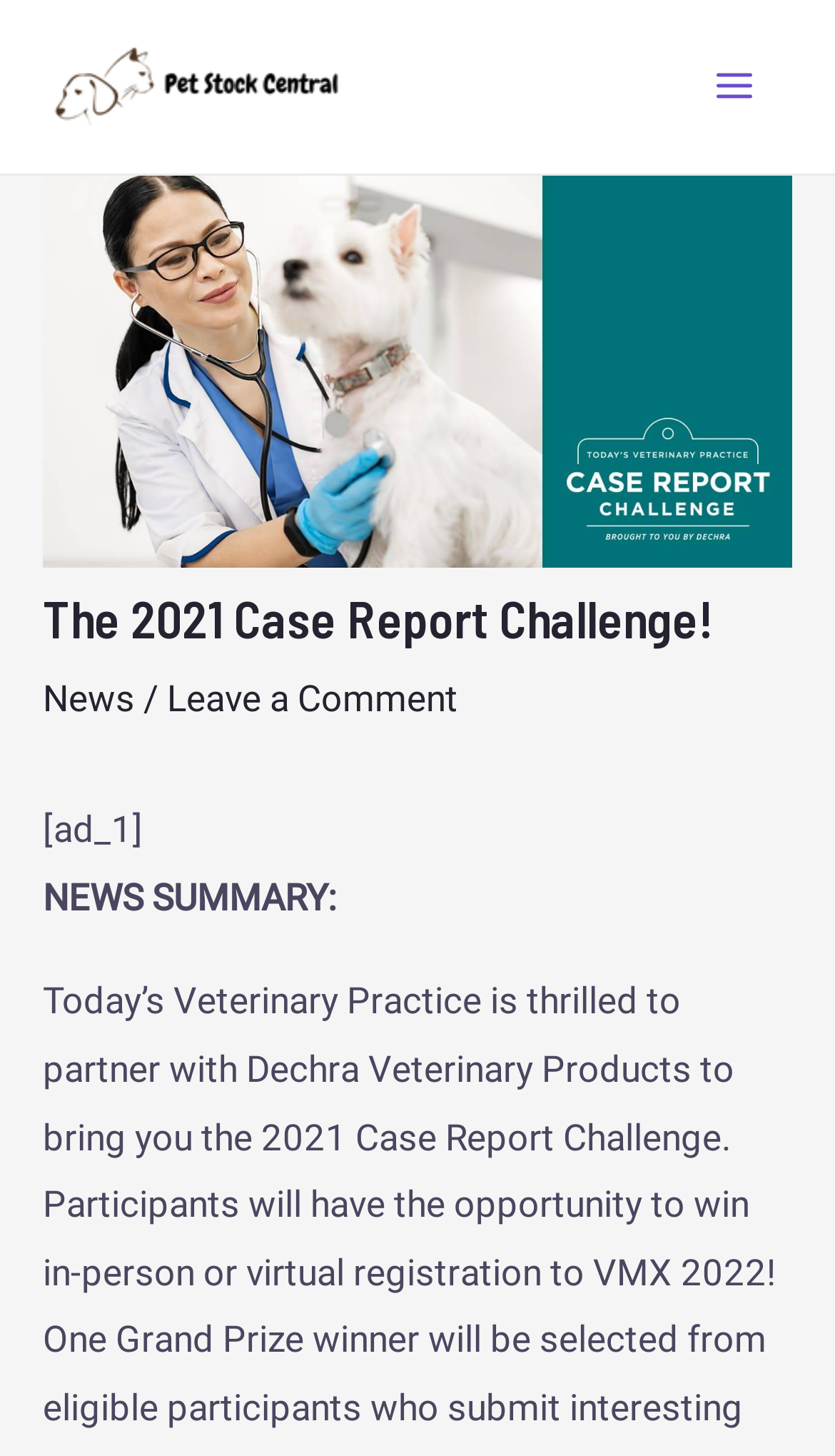Determine the main headline from the webpage and extract its text.

The 2021 Case Report Challenge!